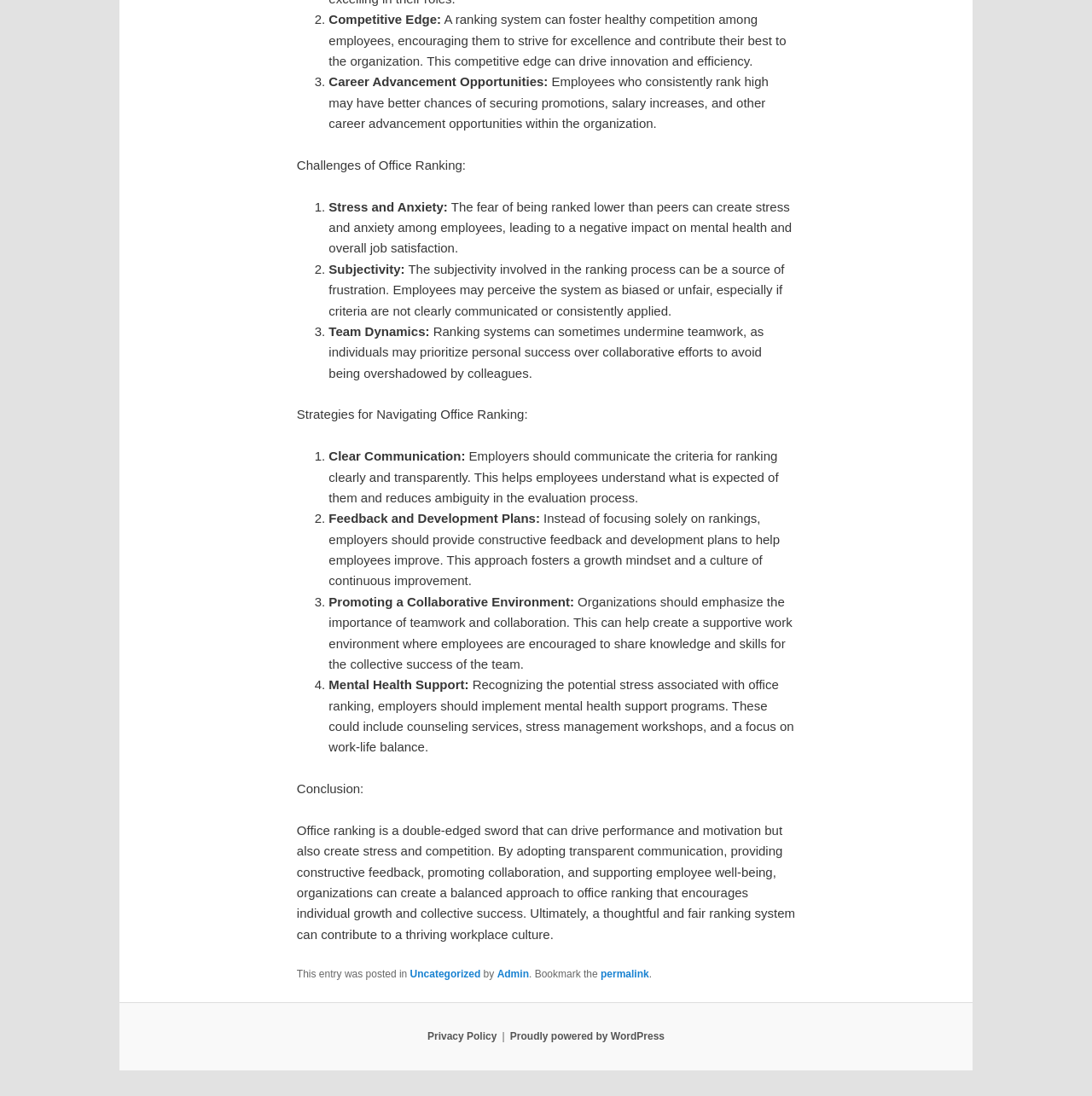Carefully observe the image and respond to the question with a detailed answer:
What is a potential drawback of office ranking?

The webpage mentions that the fear of being ranked lower than peers can create stress and anxiety among employees, leading to a negative impact on mental health and overall job satisfaction.